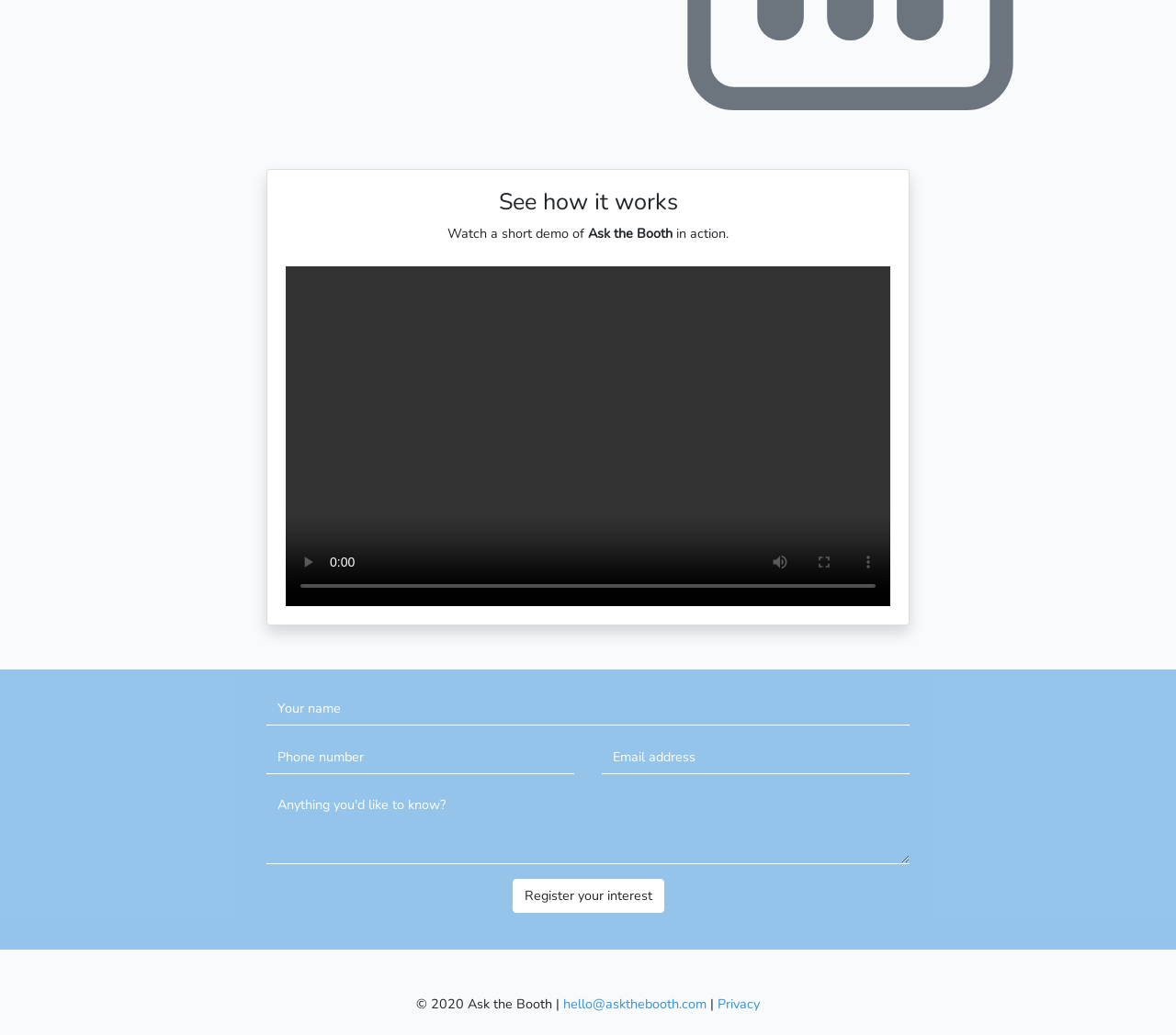What is the purpose of the 'Register your interest' button?
Please provide a single word or phrase as your answer based on the image.

To submit registration